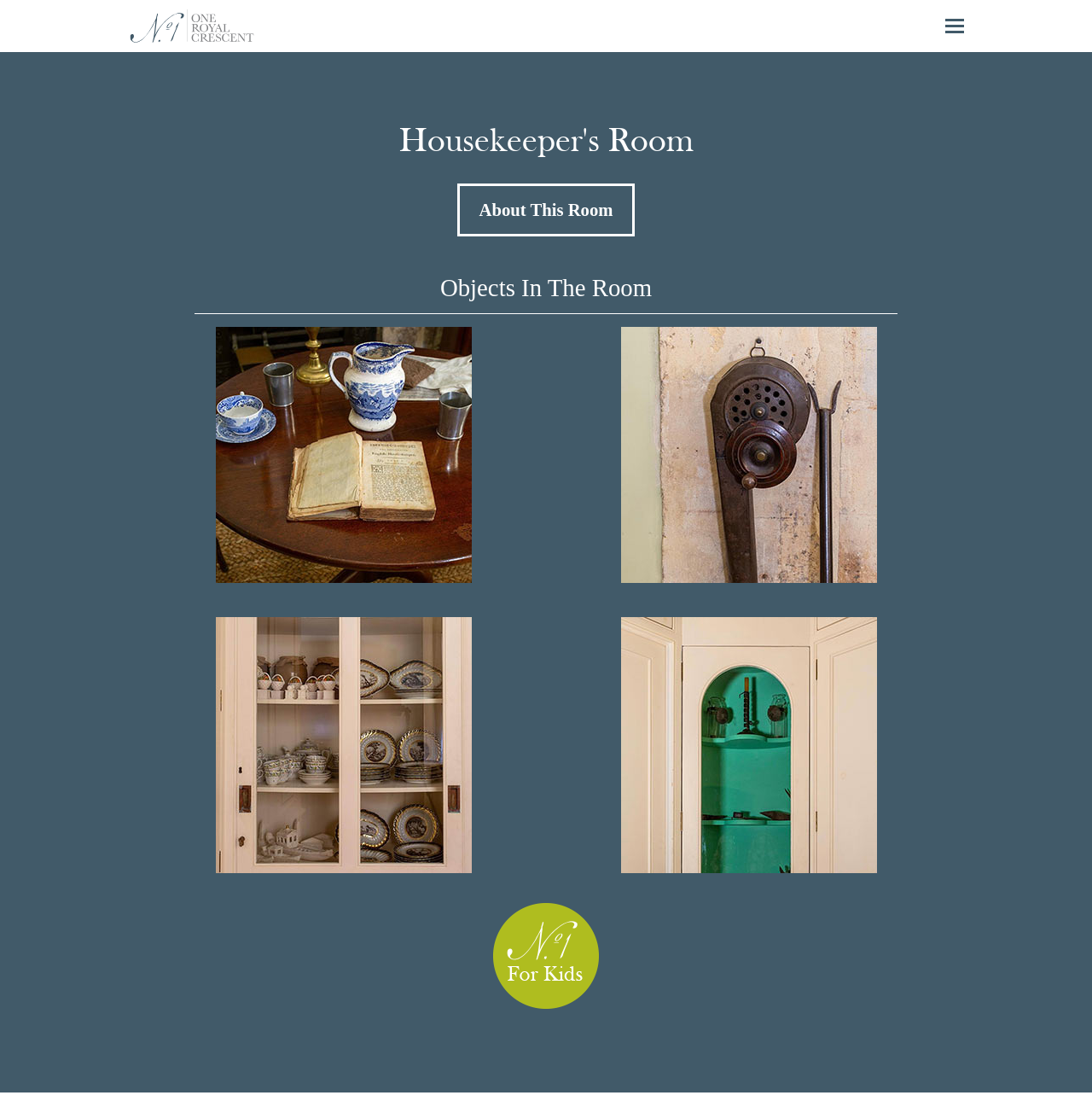Show the bounding box coordinates of the region that should be clicked to follow the instruction: "Explore the first figure."

[0.197, 0.296, 0.432, 0.527]